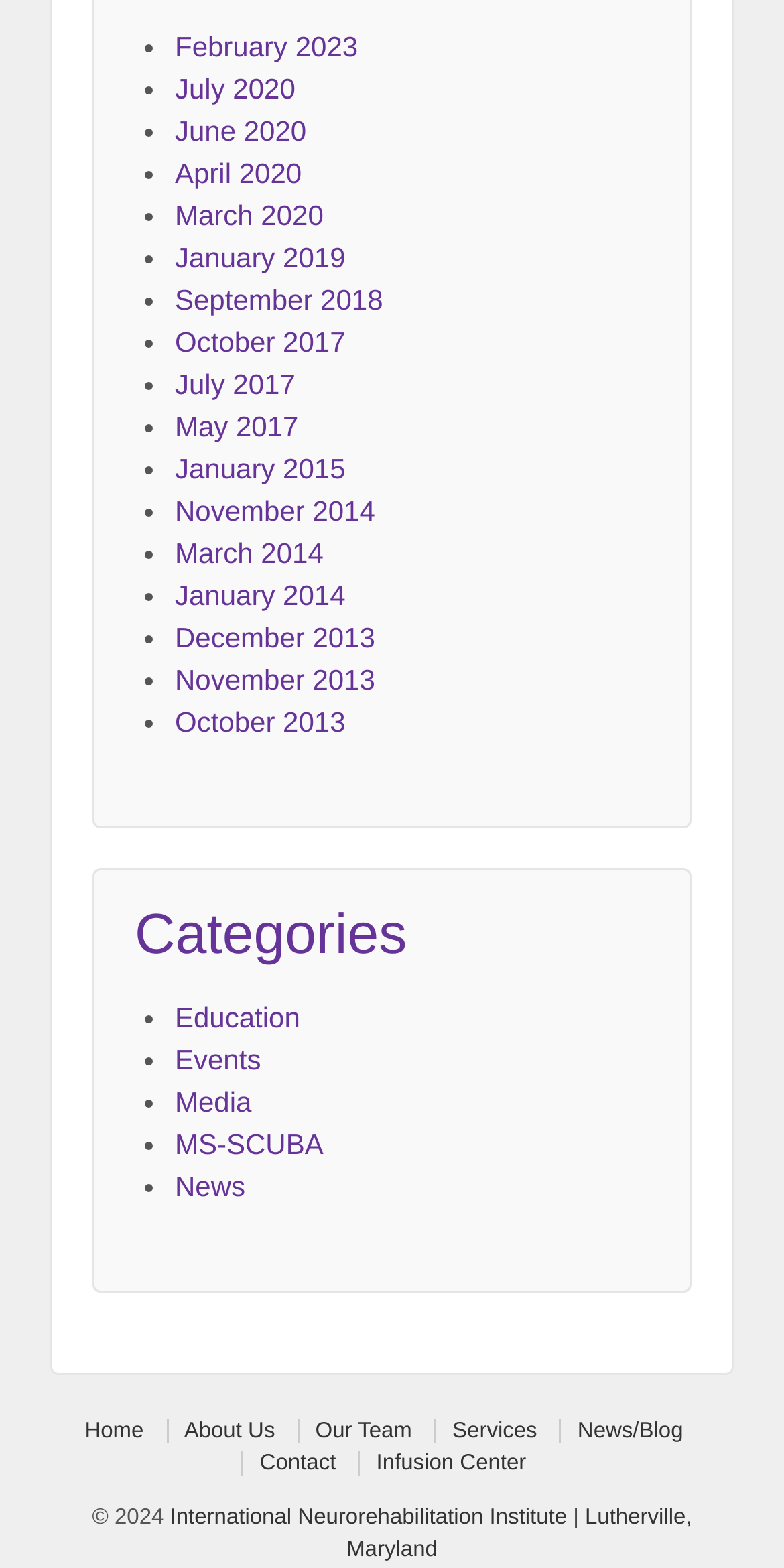What is the copyright year?
Answer the question in a detailed and comprehensive manner.

I looked for the copyright information and found the static text ' 2024' at the bottom of the page, indicating the copyright year.